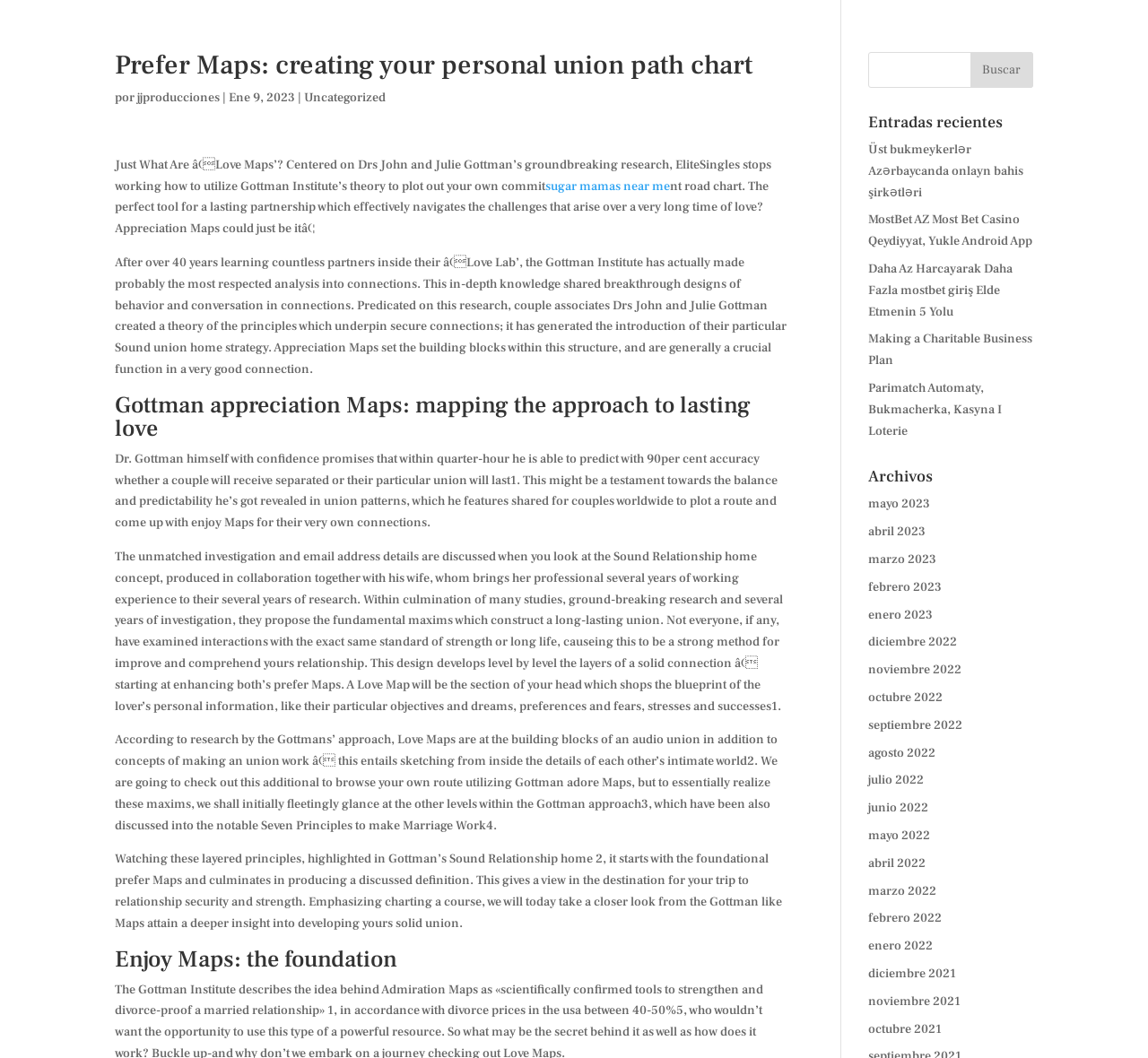Provide a one-word or brief phrase answer to the question:
Who is the founder of the Gottman Institute?

Drs John and Julie Gottman